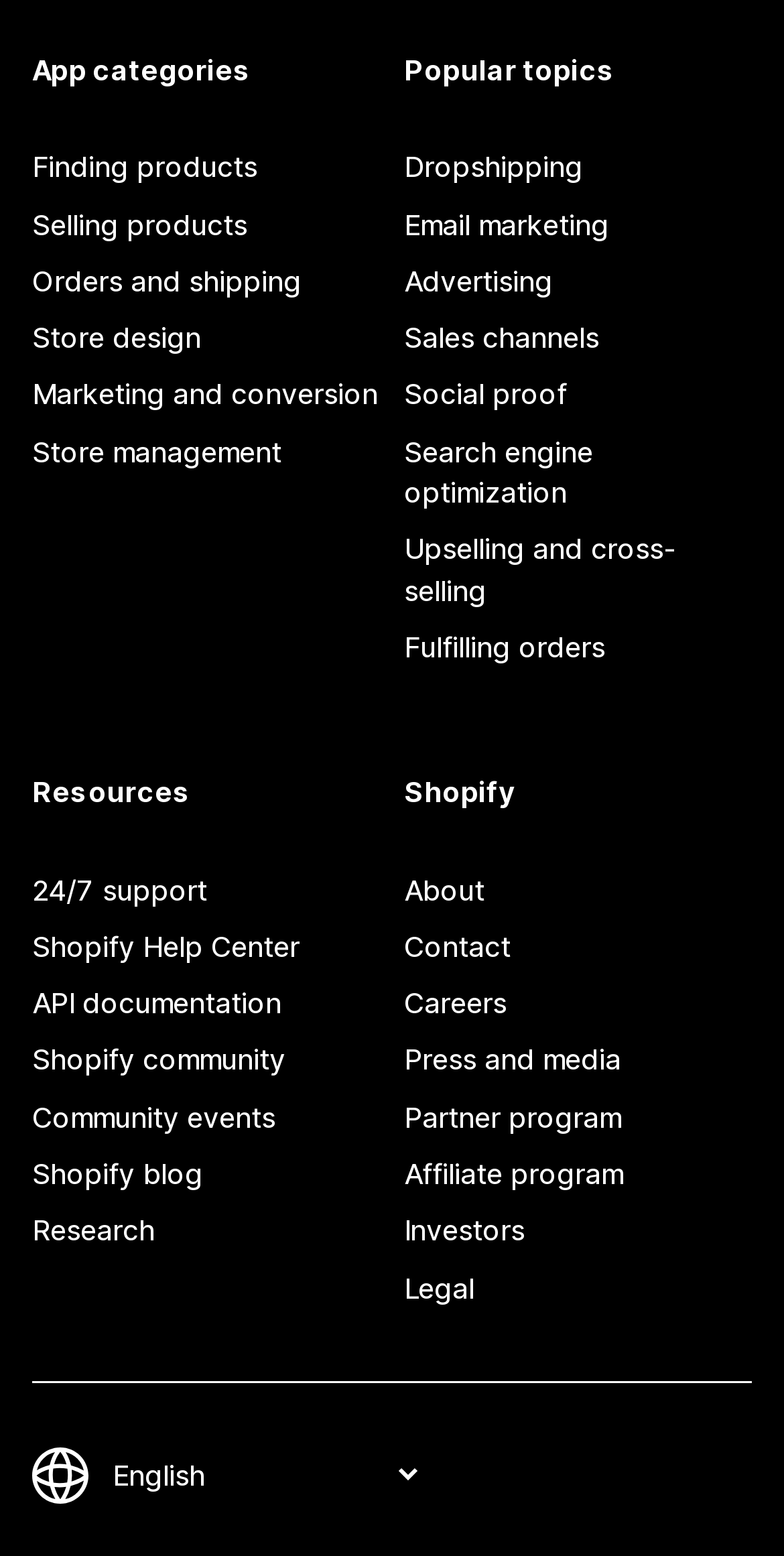Identify the bounding box for the UI element specified in this description: "Recent Job Fair Resounding Success". The coordinates must be four float numbers between 0 and 1, formatted as [left, top, right, bottom].

None